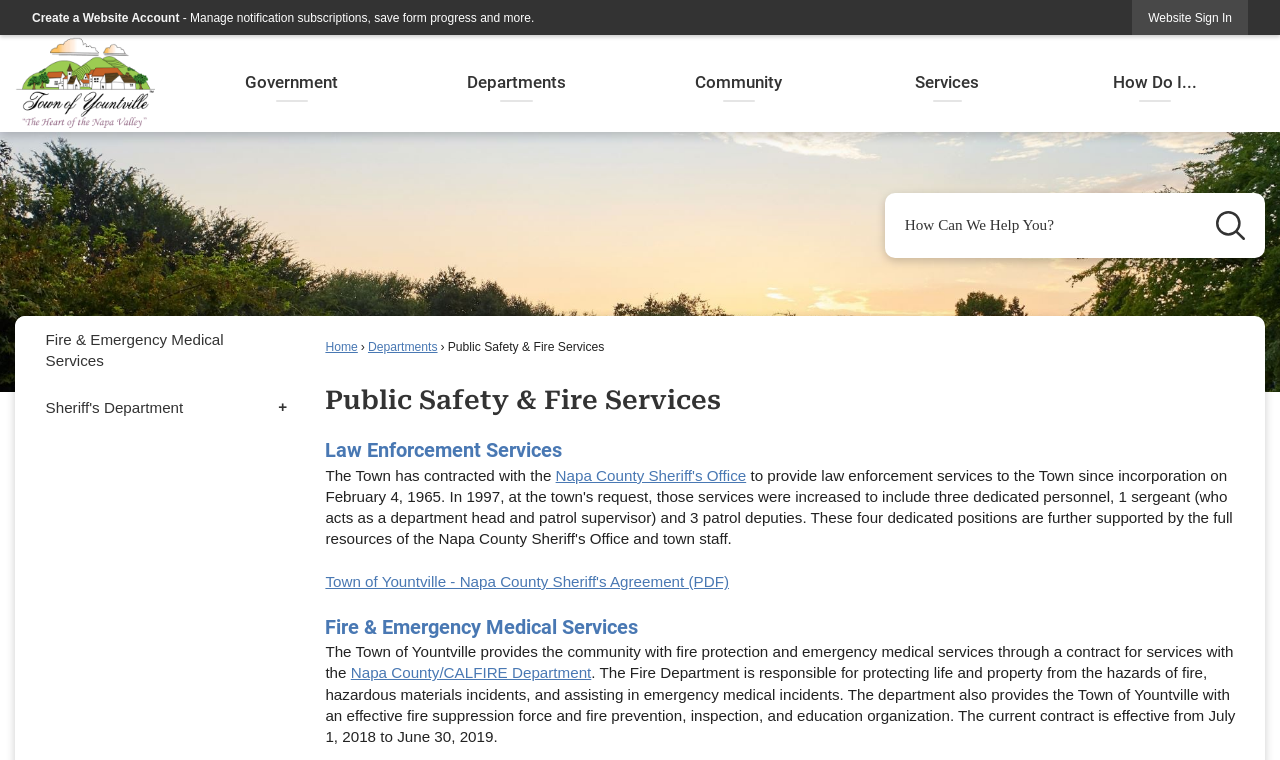Please find and report the primary heading text from the webpage.

Public Safety & Fire Services